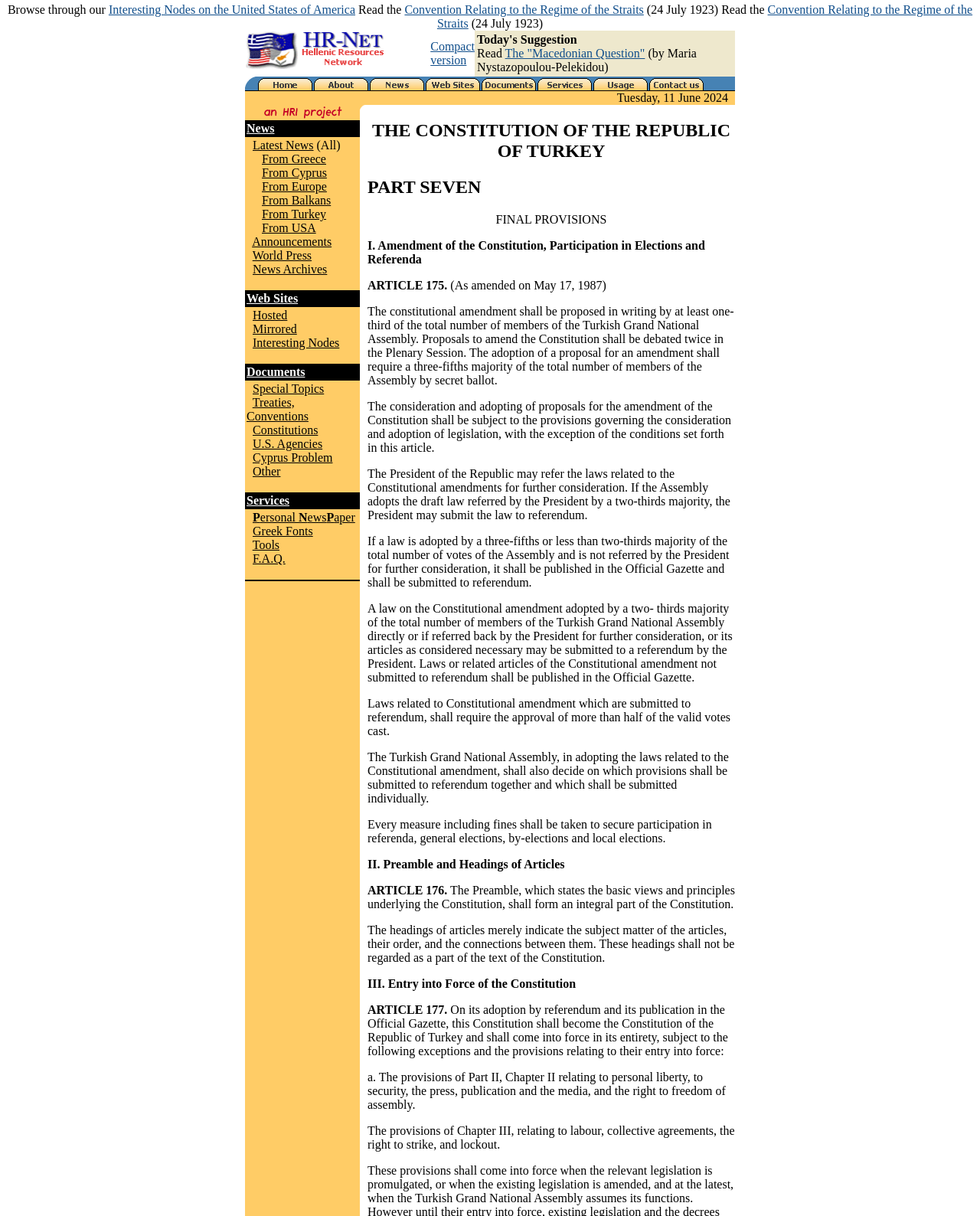Could you provide the bounding box coordinates for the portion of the screen to click to complete this instruction: "Go to Home"?

[0.262, 0.065, 0.319, 0.076]